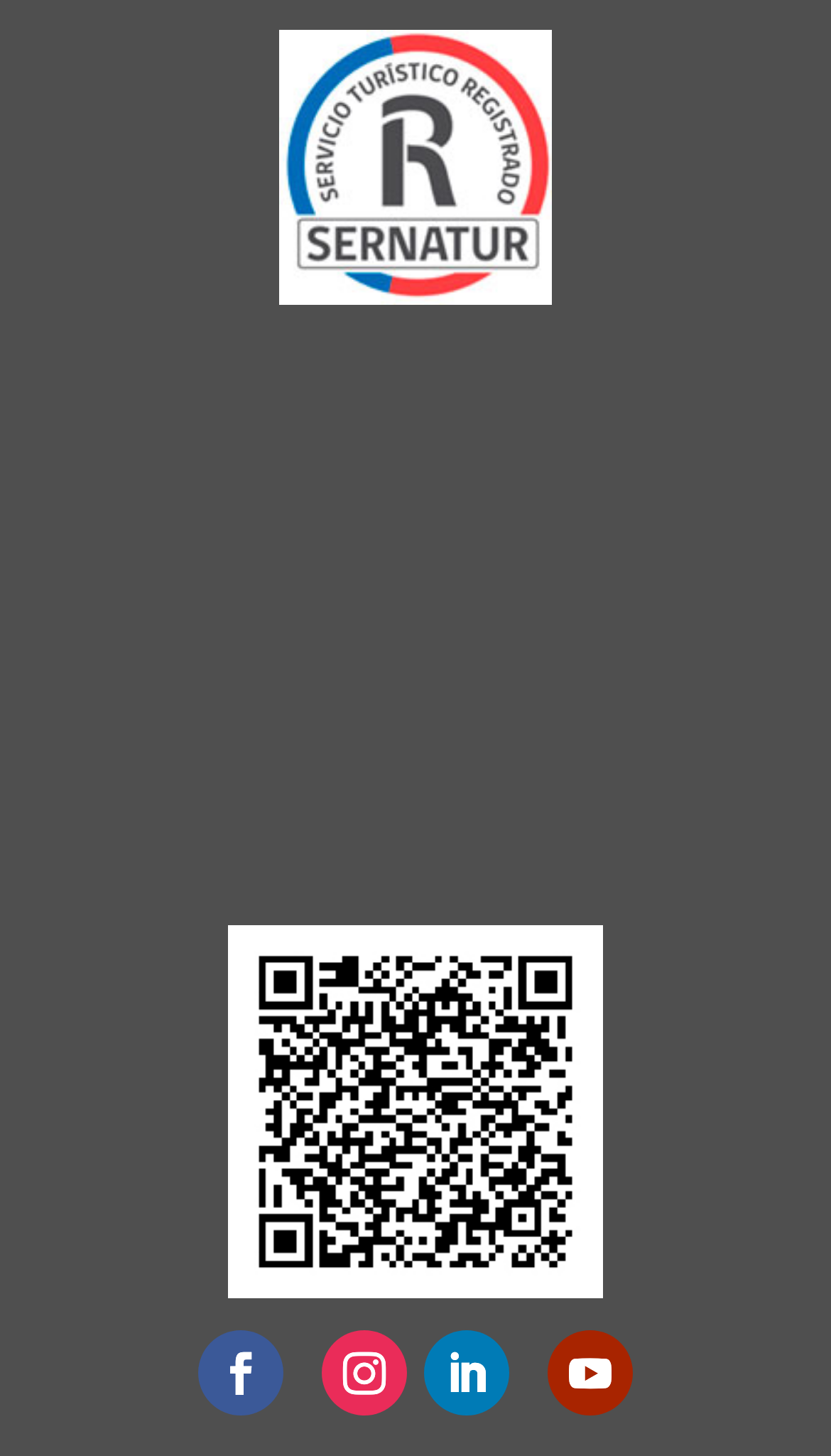Please give a concise answer to this question using a single word or phrase: 
Are all links of the same size?

Yes